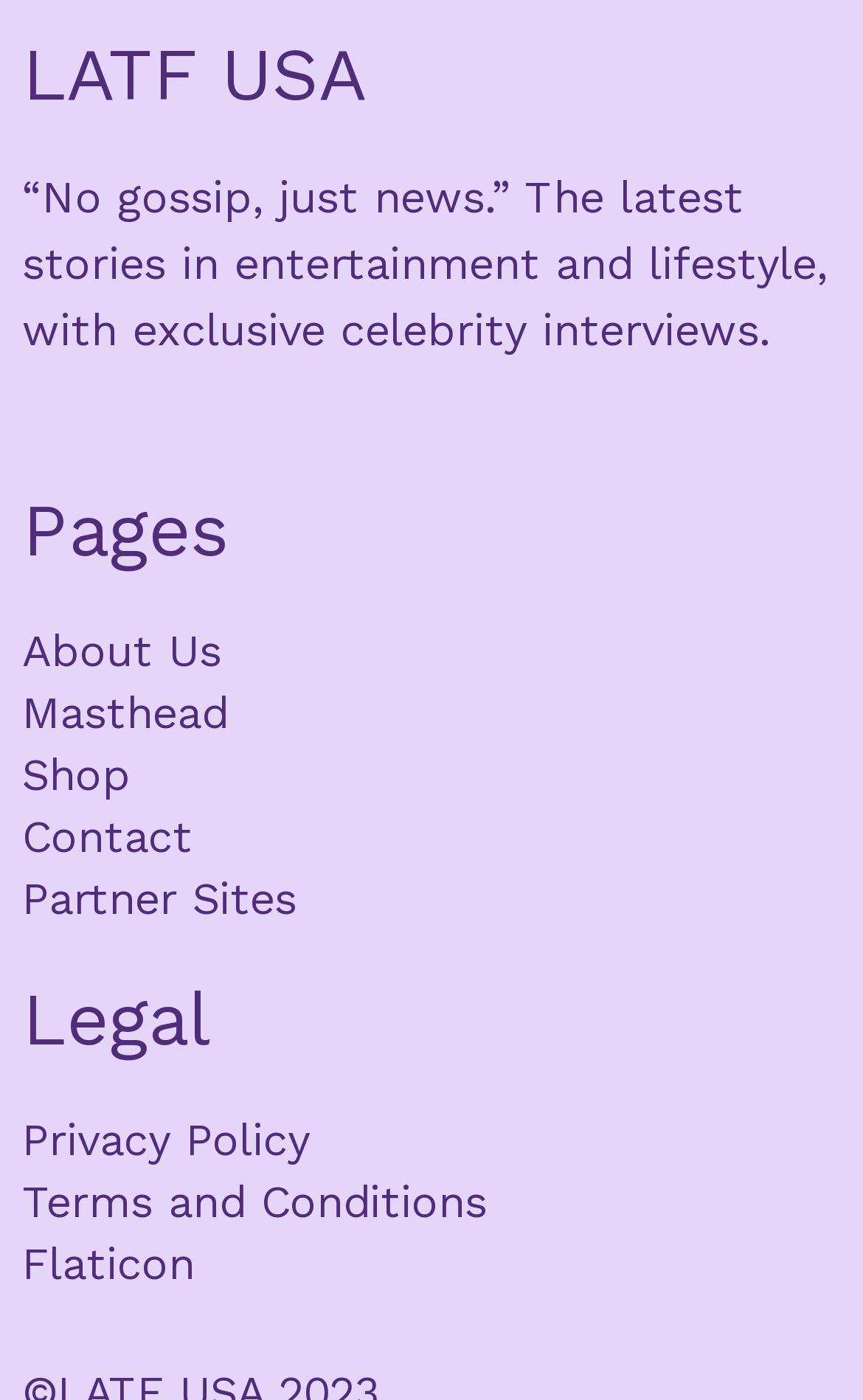Identify the bounding box coordinates of the clickable region required to complete the instruction: "view masthead". The coordinates should be given as four float numbers within the range of 0 and 1, i.e., [left, top, right, bottom].

[0.026, 0.487, 0.344, 0.531]